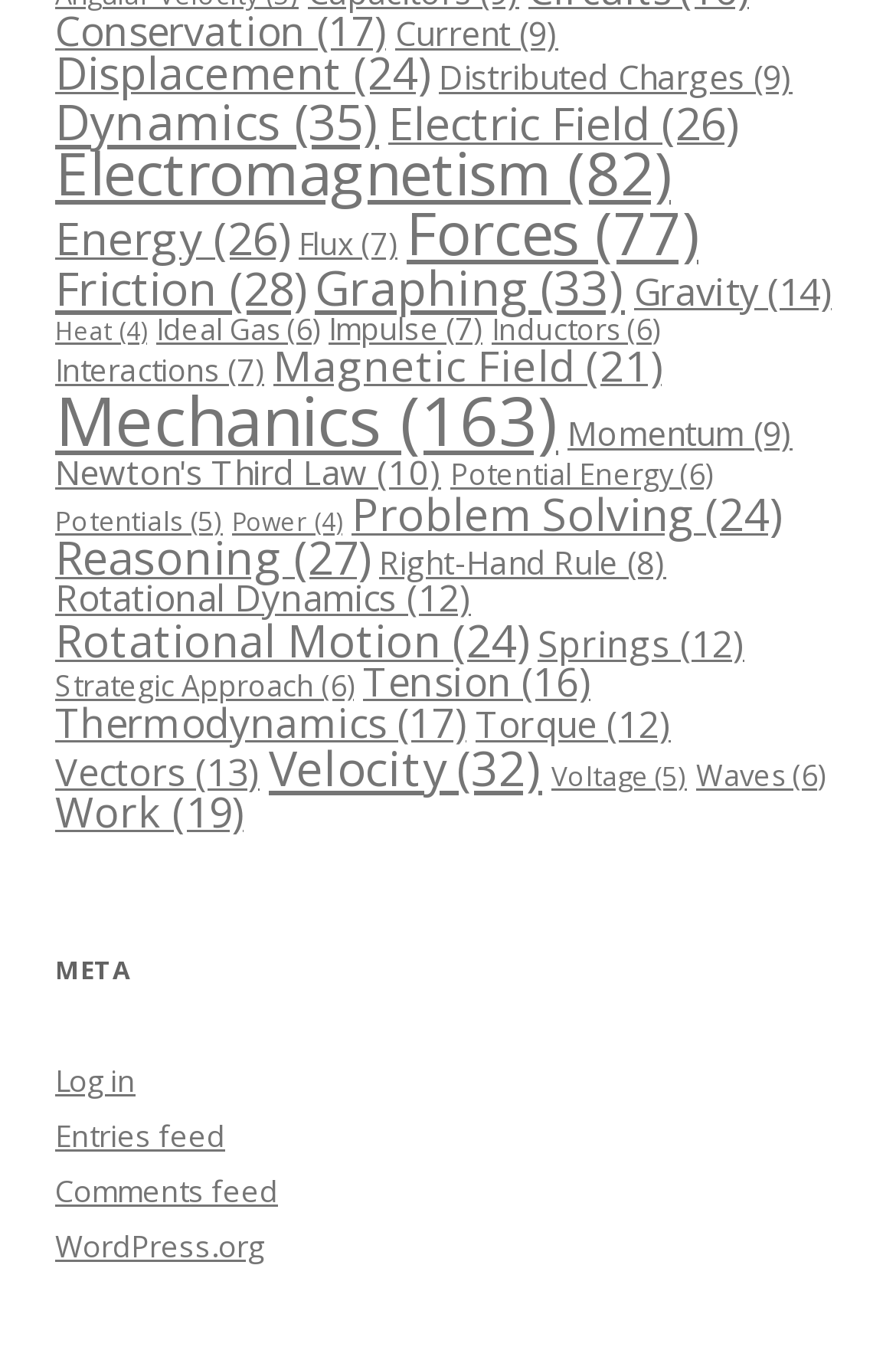Give the bounding box coordinates for the element described by: "WordPress.org".

[0.062, 0.895, 0.295, 0.925]